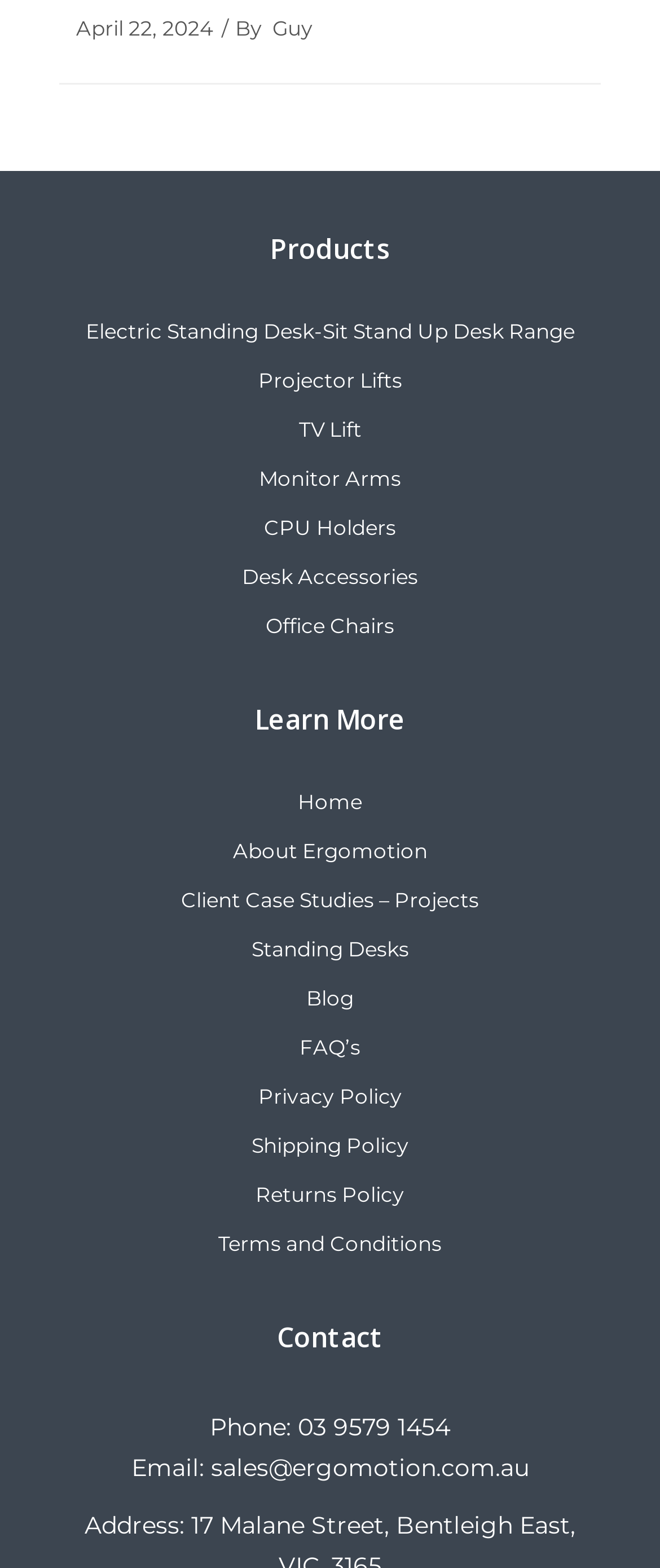Locate the bounding box coordinates of the UI element described by: "Guy". Provide the coordinates as four float numbers between 0 and 1, formatted as [left, top, right, bottom].

[0.413, 0.009, 0.474, 0.026]